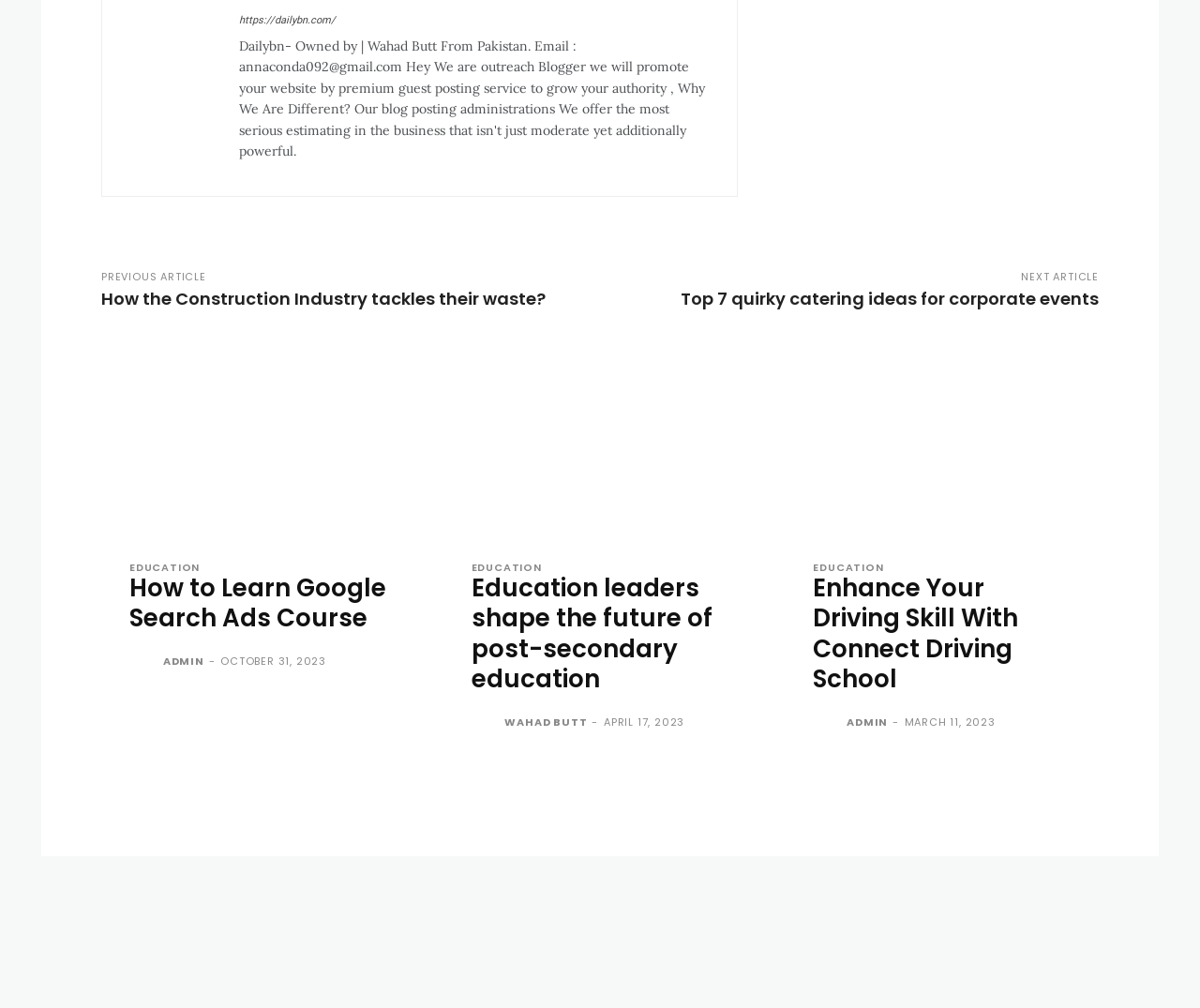Using the given element description, provide the bounding box coordinates (top-left x, top-left y, bottom-right x, bottom-right y) for the corresponding UI element in the screenshot: Wahad Butt

[0.421, 0.709, 0.489, 0.723]